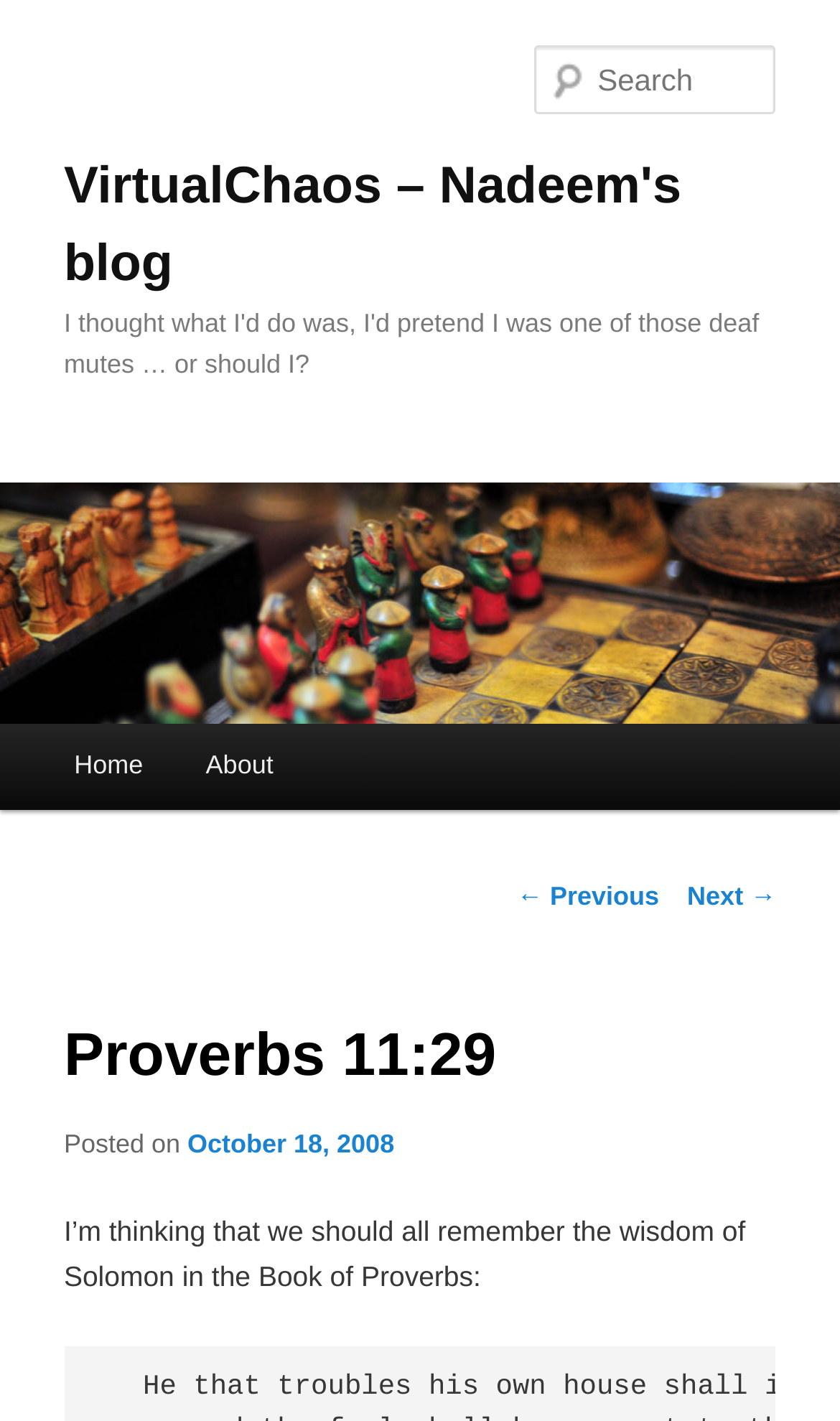Answer the question in one word or a short phrase:
What is the purpose of the textbox at the top?

Search